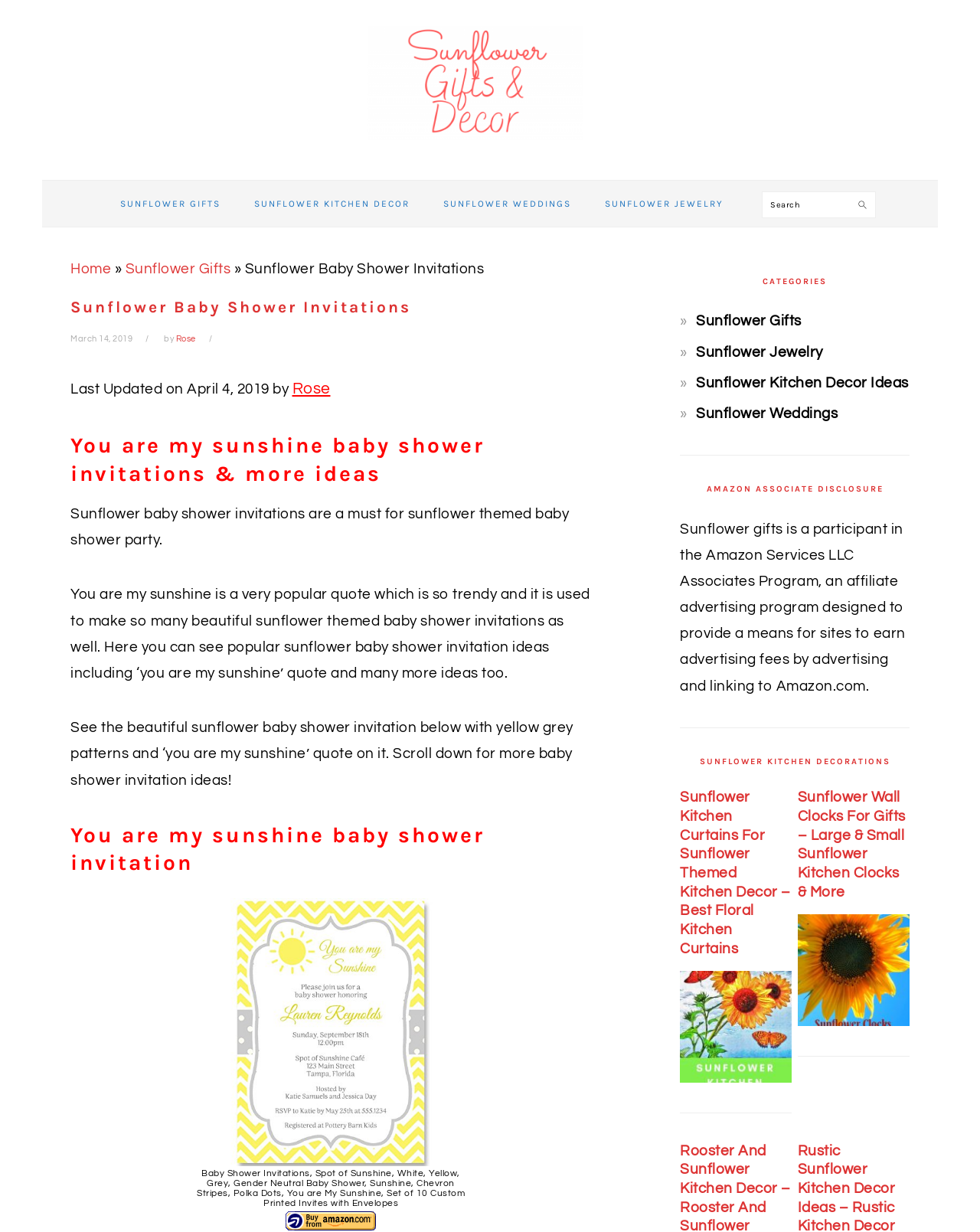What is the name of the author of the latest article?
Based on the image, answer the question with a single word or brief phrase.

Rose